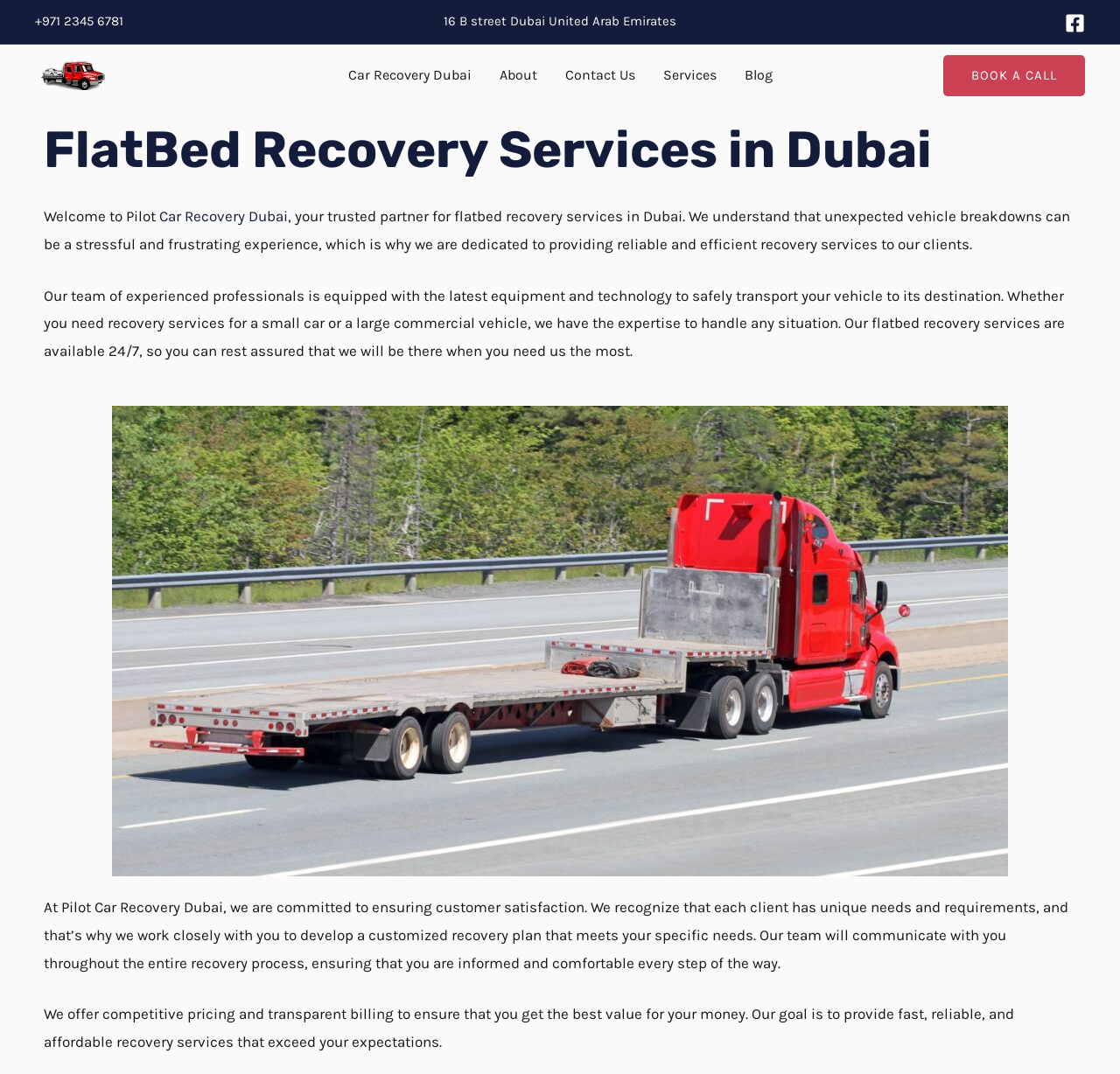Identify the bounding box coordinates for the region of the element that should be clicked to carry out the instruction: "Navigate to Car Recovery Dubai page". The bounding box coordinates should be four float numbers between 0 and 1, i.e., [left, top, right, bottom].

[0.298, 0.042, 0.433, 0.099]